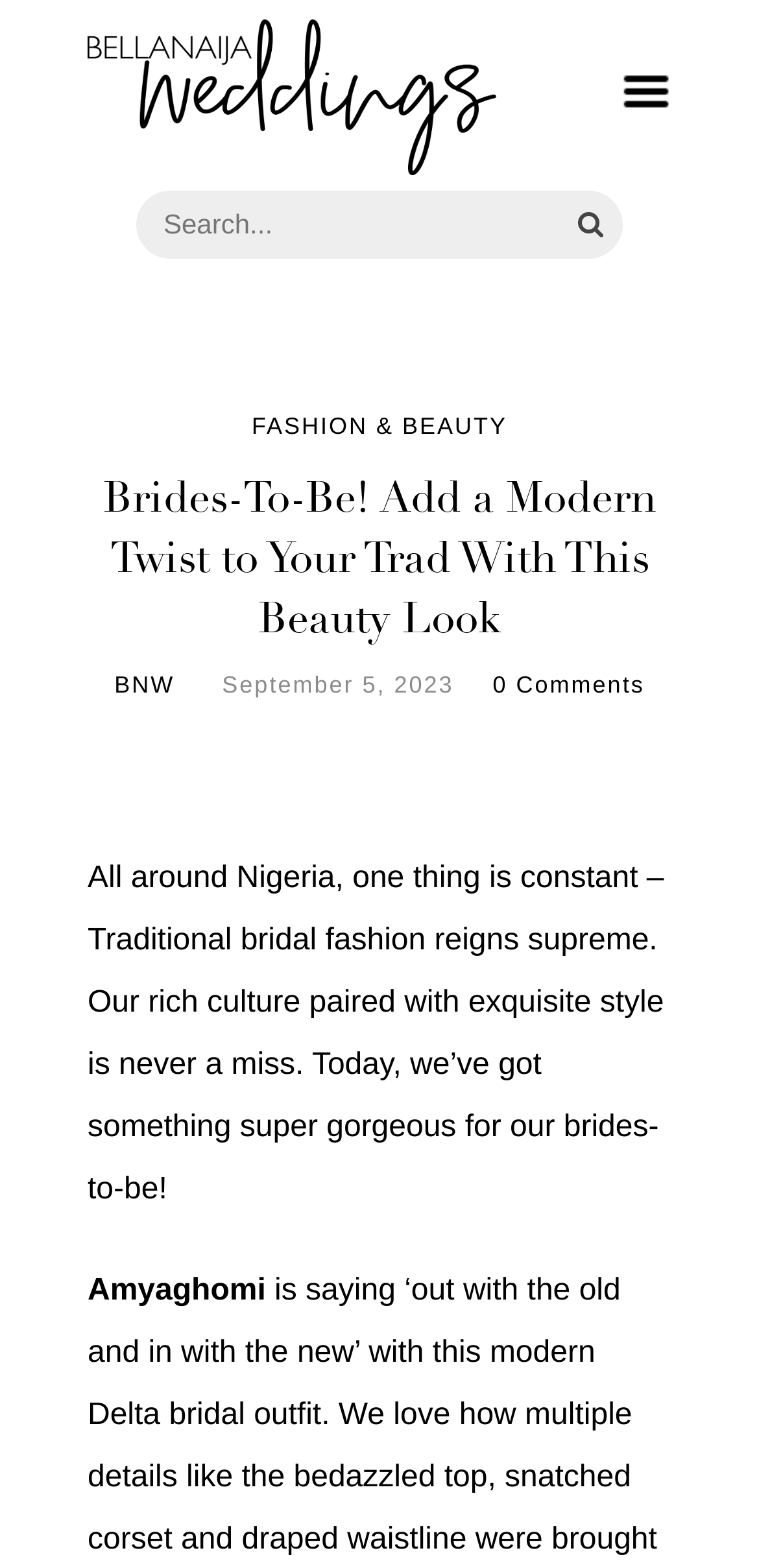Respond concisely with one word or phrase to the following query:
Who is the author of the article?

Amyaghomi